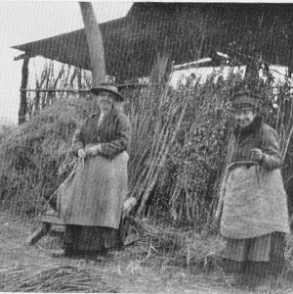Provide a comprehensive description of the image.

This historical black and white photograph captures two women engaged in traditional basketry techniques, surrounded by a rustic setting. They are standing outside a structure that appears to be a simple shelter made of wood, likely used for storing materials. The background is filled with bundles of willow or similar plant materials, emphasizing the importance of these materials in their craft. The women are dressed in period-appropriate clothing, including long skirts and aprons, which suggest their hands-on involvement in the labor-intensive process of basket making.

Basketry during this time was not only a vital craft but an essential part of daily life, particularly during the First World War. The women appear to be working diligently, likely preparing reeds or willow for weaving, reflecting the cultural significance of this skill and its role in community sustenance and heritage. This image resonates with themes of resilience, craftsmanship, and the continuity of traditional practices amidst changing times.